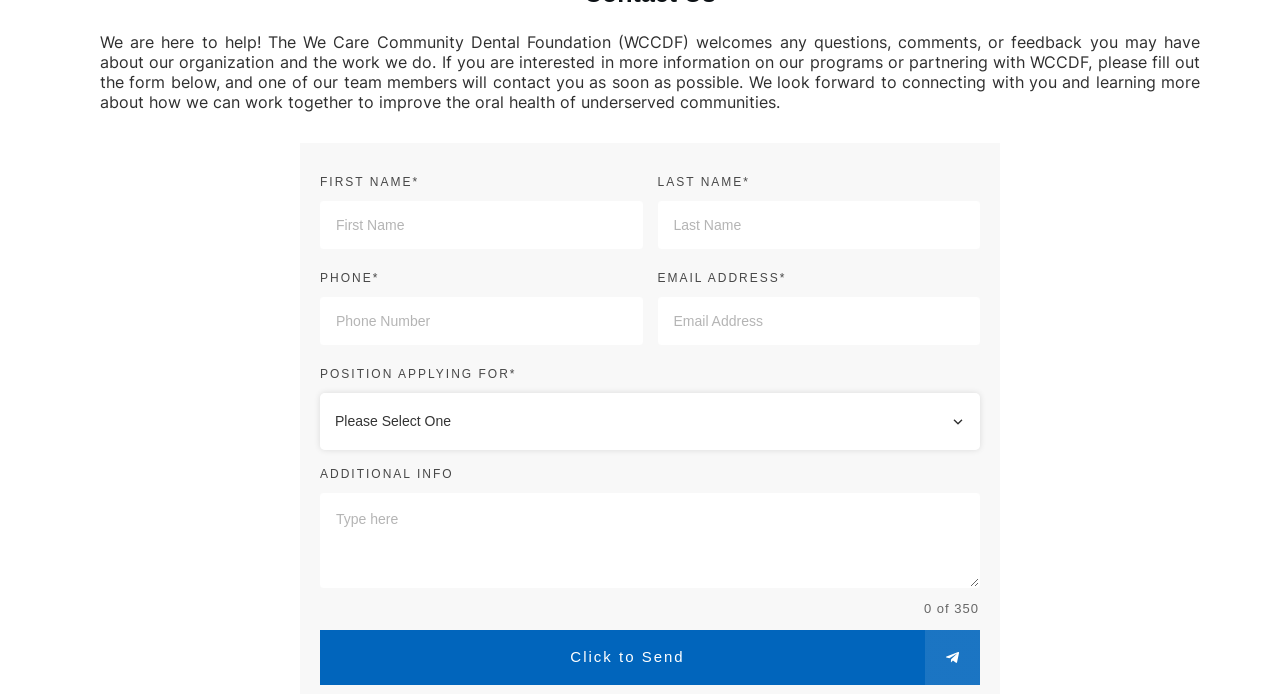Locate the bounding box coordinates of the area to click to fulfill this instruction: "Add additional info". The bounding box should be presented as four float numbers between 0 and 1, in the order [left, top, right, bottom].

[0.25, 0.711, 0.766, 0.848]